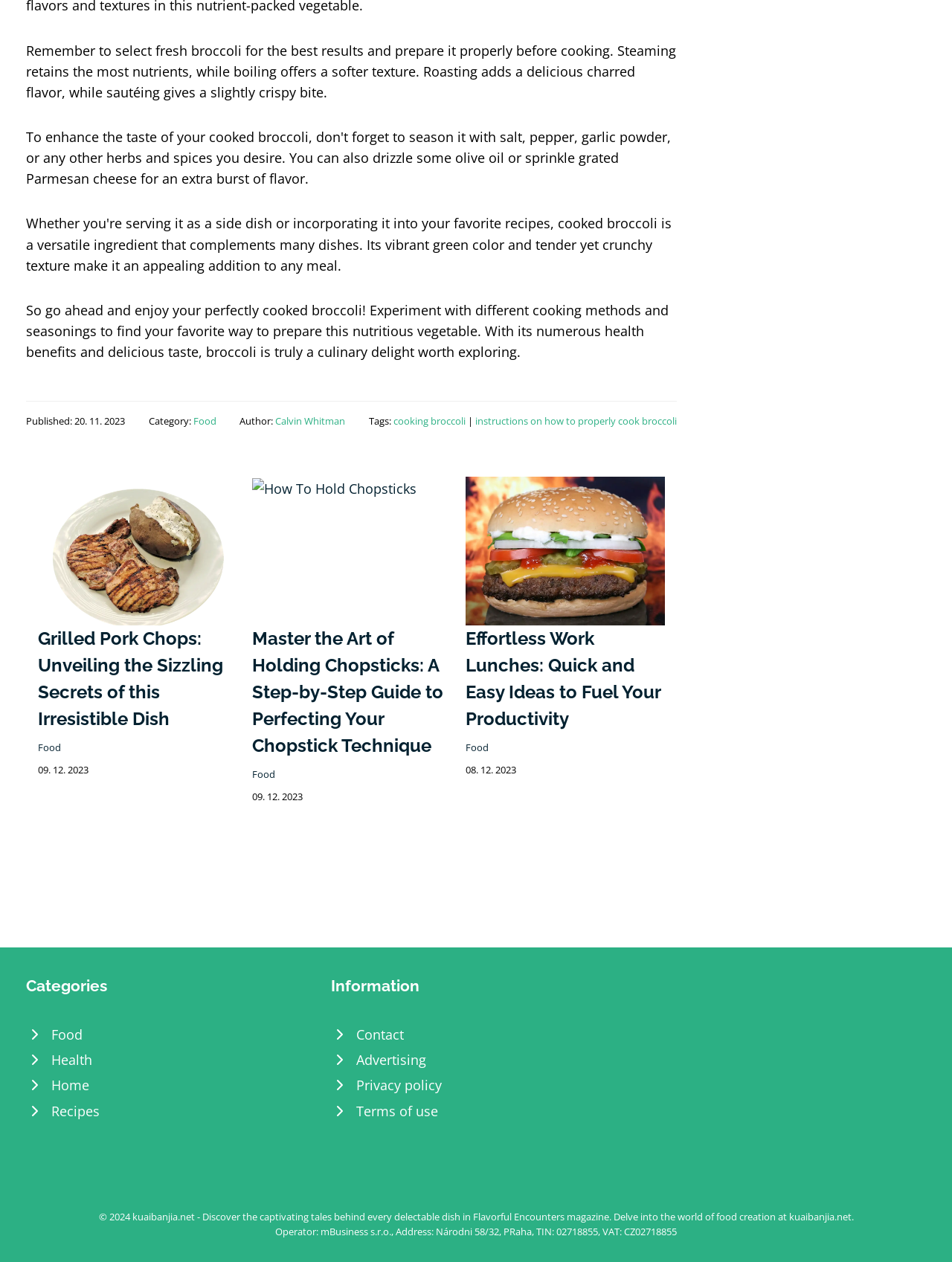Using the provided element description: "alt="Easy Work Lunches"", identify the bounding box coordinates. The coordinates should be four floats between 0 and 1 in the order [left, top, right, bottom].

[0.489, 0.429, 0.698, 0.443]